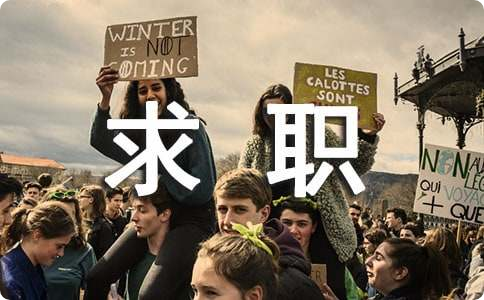Answer the following inquiry with a single word or phrase:
What do the Chinese characters '求职' translate to?

Job Seeking